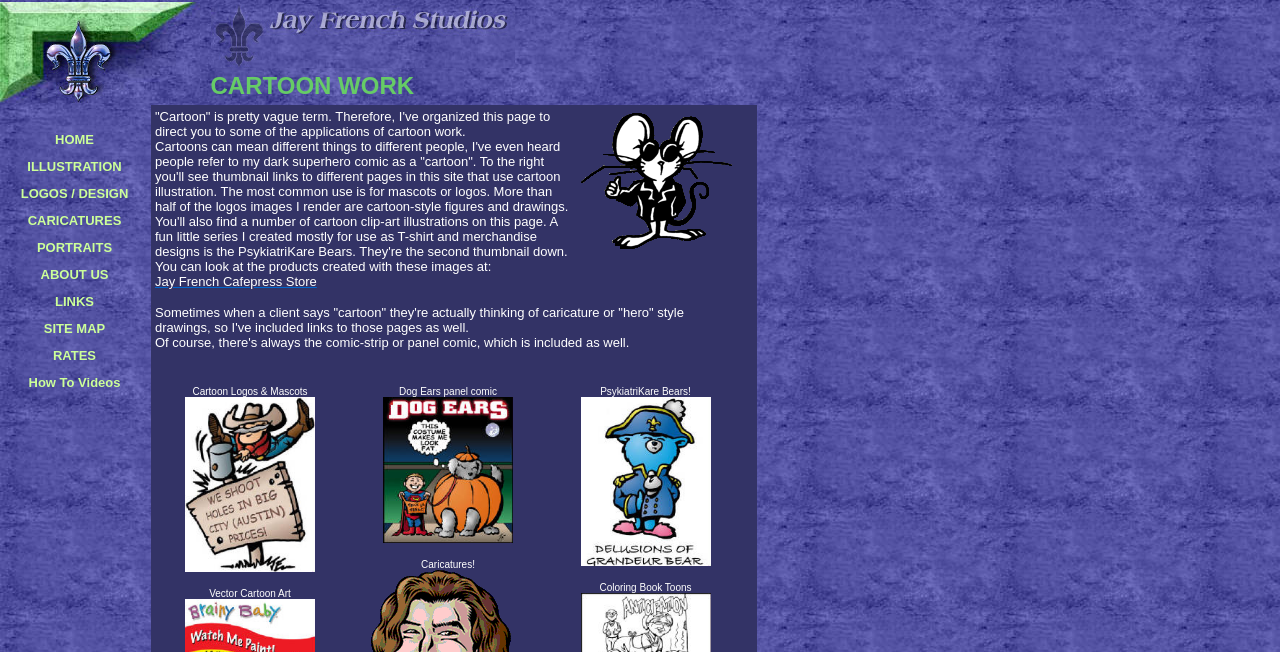Determine the bounding box coordinates of the element that should be clicked to execute the following command: "Visit the 'Jay French Cafepress Store'".

[0.121, 0.42, 0.248, 0.443]